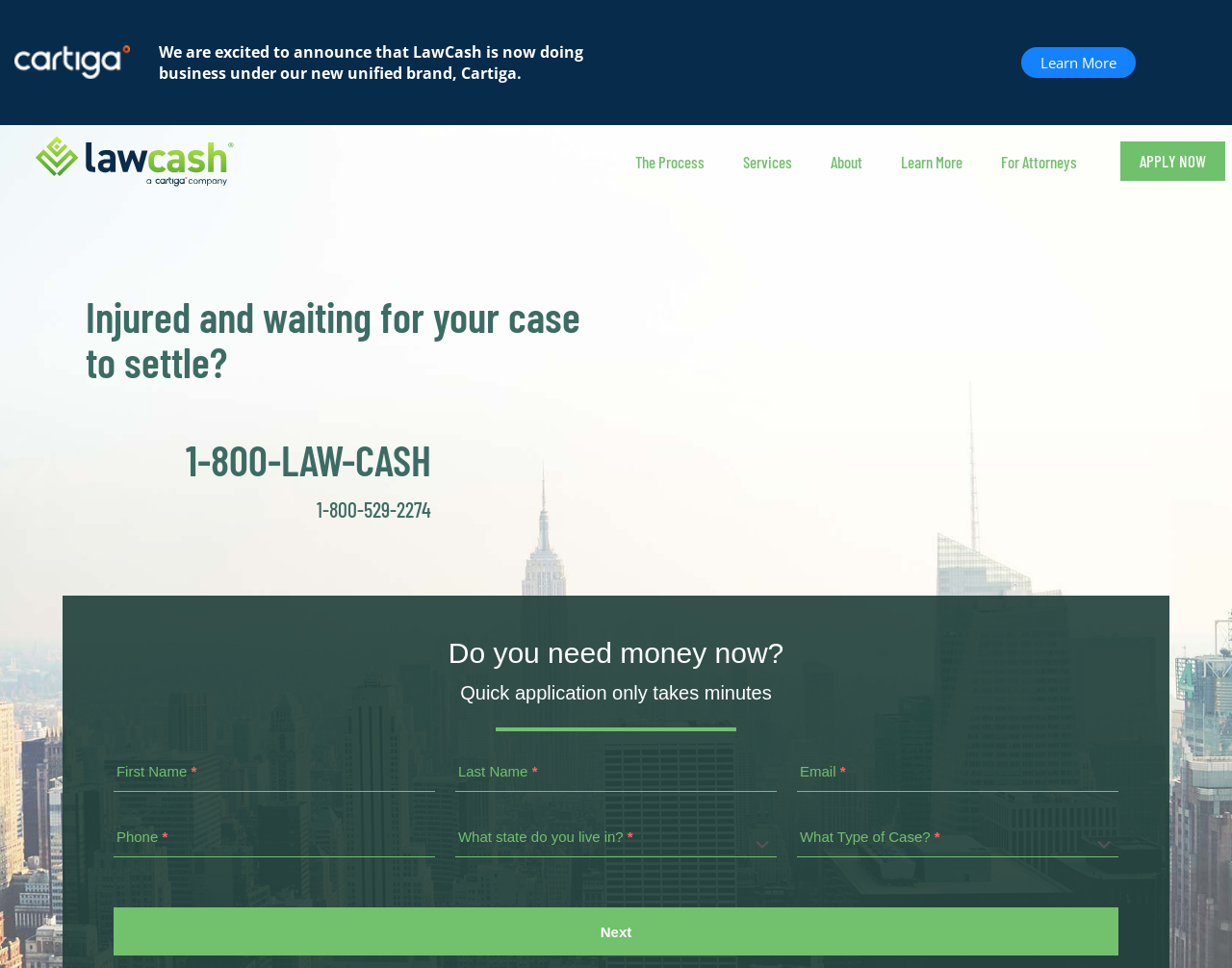What is the phone number to contact for pre-settlement funding?
Please utilize the information in the image to give a detailed response to the question.

The phone number can be found in the middle section of the webpage, where it is displayed prominently as '1-800-LAW-CASH' and also written out as '1-800-529-2274'.